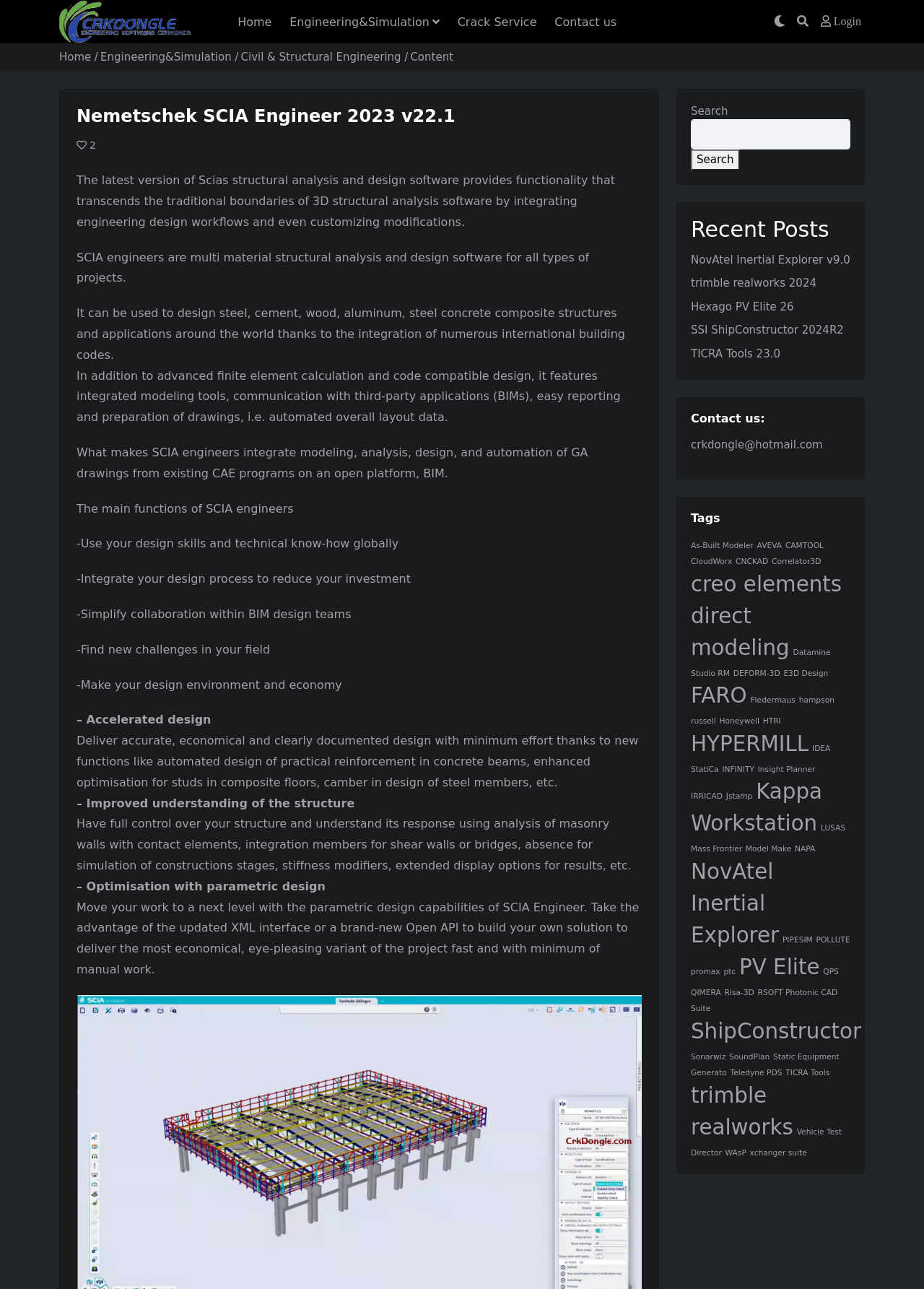Please specify the bounding box coordinates of the region to click in order to perform the following instruction: "View Upcoming Shows & Events".

None